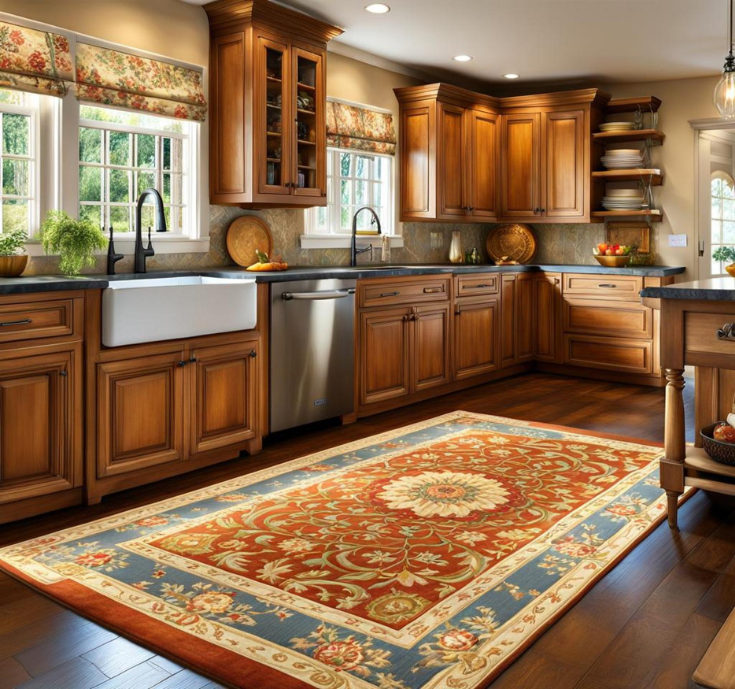What is the dominant color scheme of the area rug?
Please provide a detailed answer to the question.

The caption describes the area rug as featuring a rich floral pattern in hues of red, blue, cream, and gold, which suggests that these colors are the dominant colors of the rug.